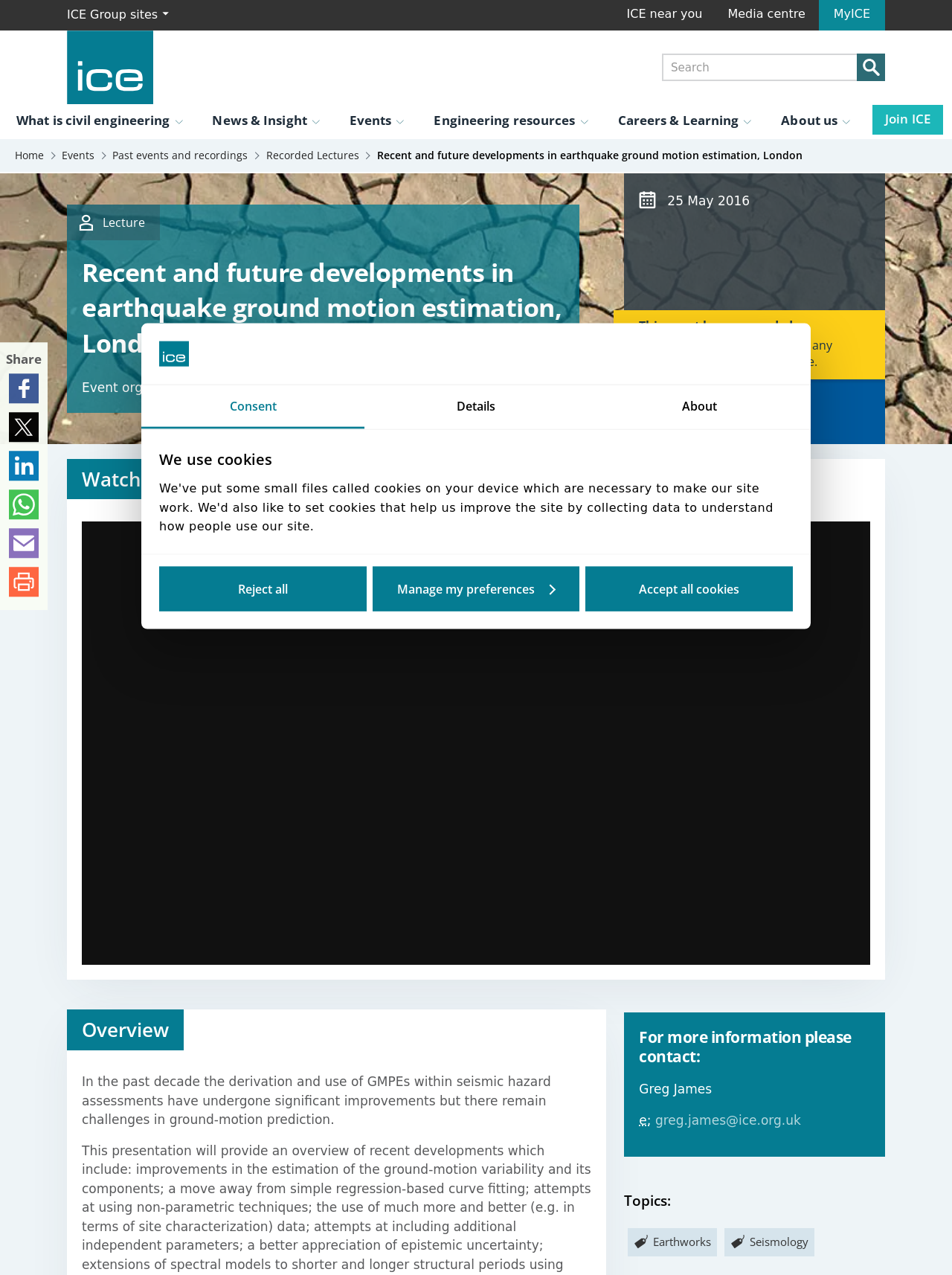Please specify the bounding box coordinates of the clickable section necessary to execute the following command: "Share on Facebook".

[0.009, 0.293, 0.041, 0.316]